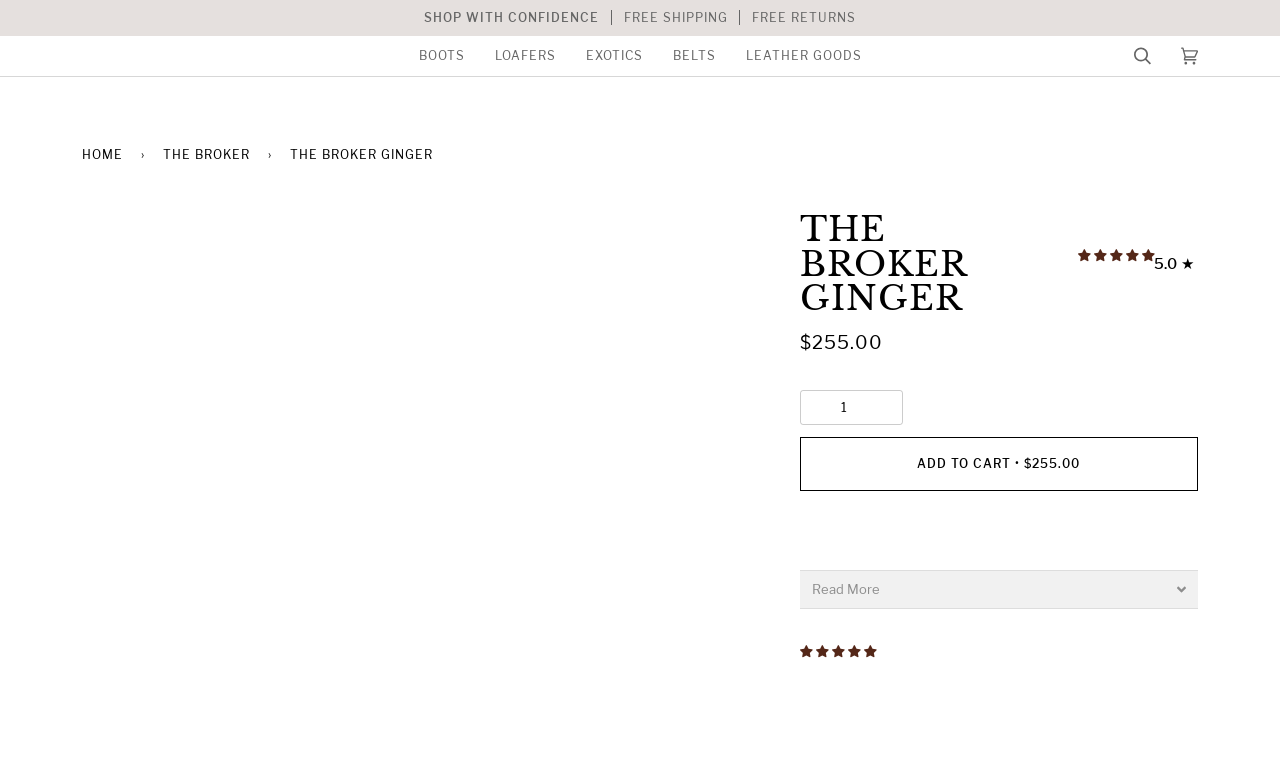Locate the bounding box coordinates of the element I should click to achieve the following instruction: "Search for products".

[0.874, 0.047, 0.911, 0.1]